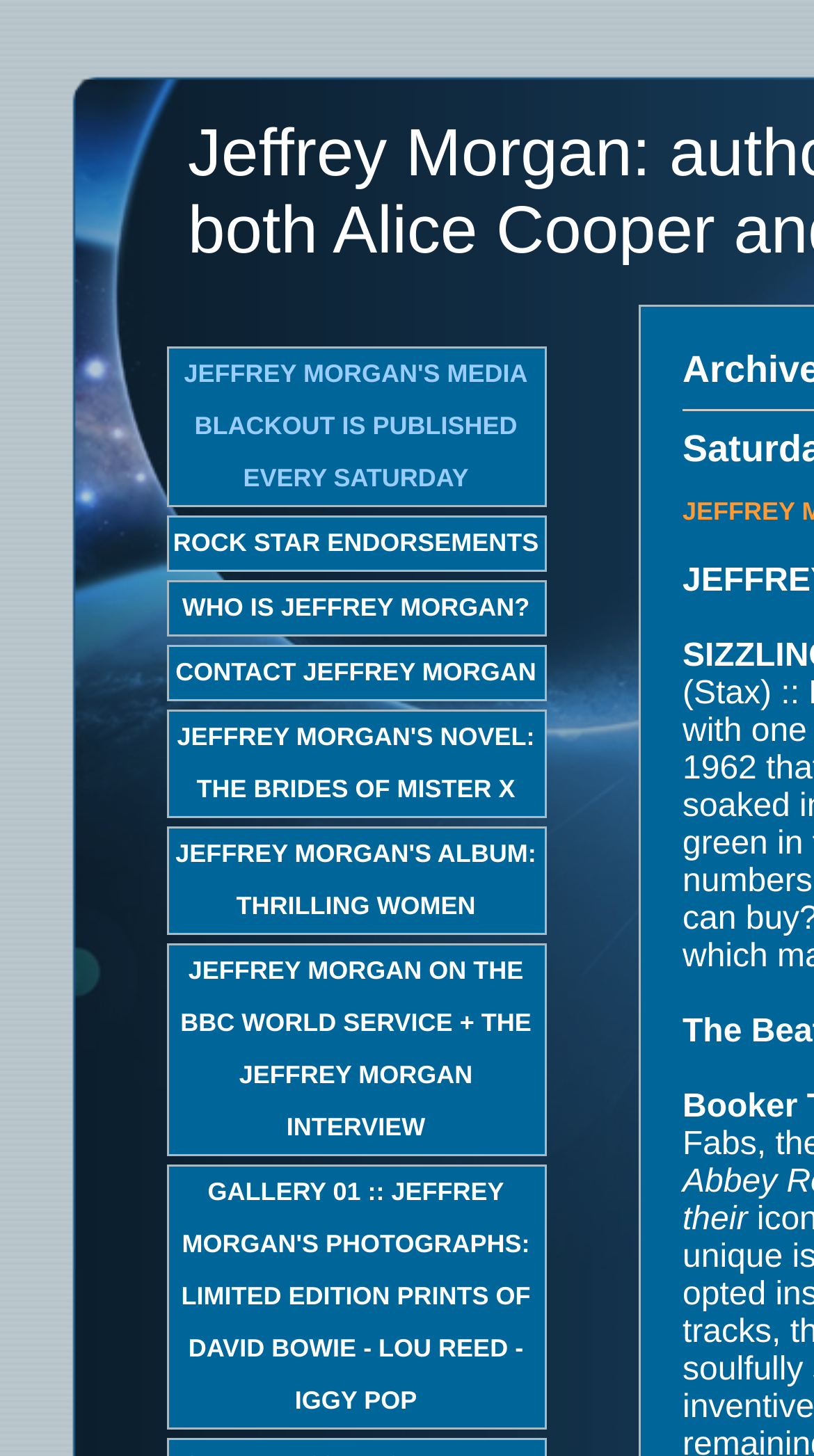Please identify the bounding box coordinates of the element I need to click to follow this instruction: "Search for a term".

None